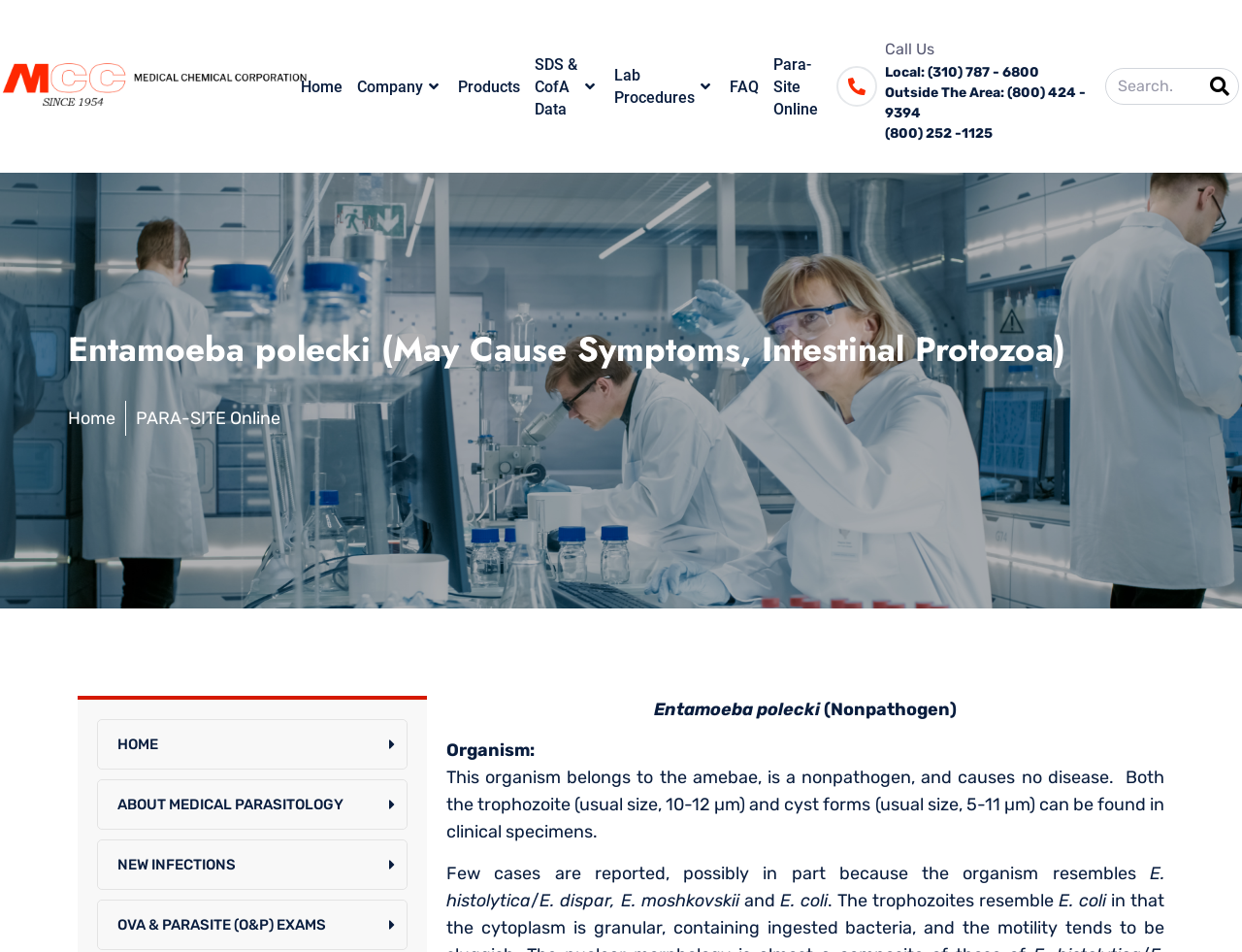Determine the bounding box coordinates of the section I need to click to execute the following instruction: "Go to the Company page". Provide the coordinates as four float numbers between 0 and 1, i.e., [left, top, right, bottom].

[0.287, 0.045, 0.357, 0.136]